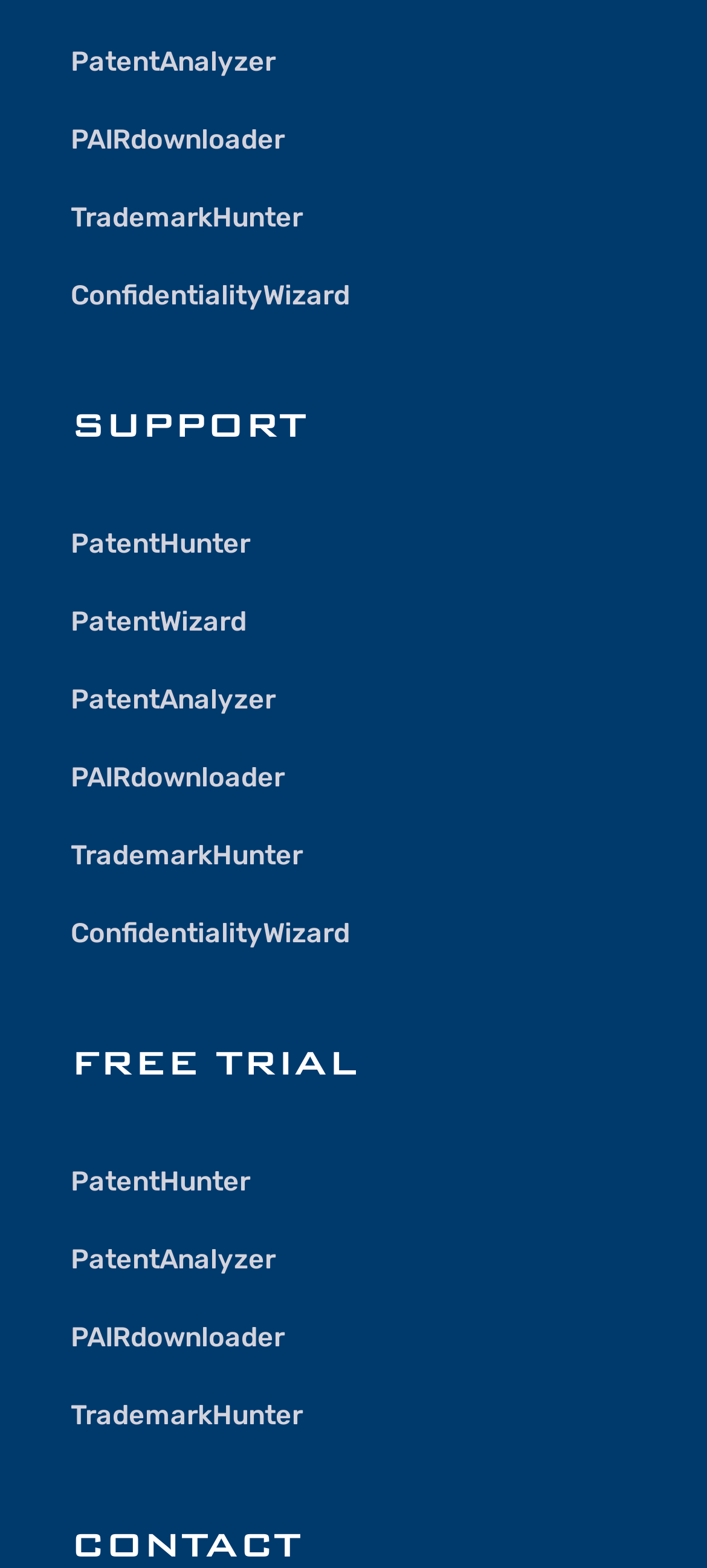Find the bounding box coordinates of the clickable area required to complete the following action: "Access PatentHunter".

[0.1, 0.743, 0.354, 0.764]